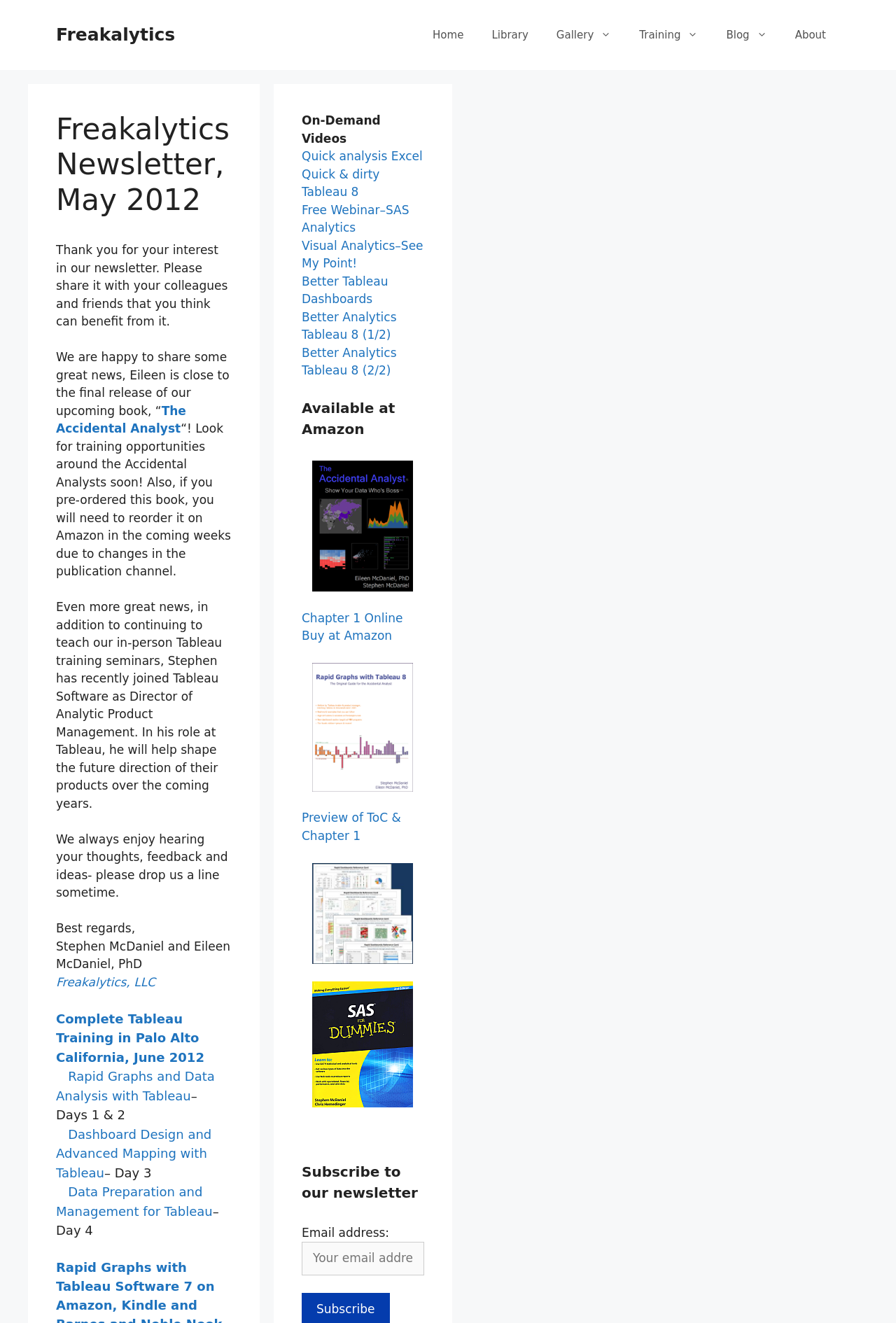What is the name of the newsletter?
Examine the screenshot and reply with a single word or phrase.

Freakalytics Newsletter